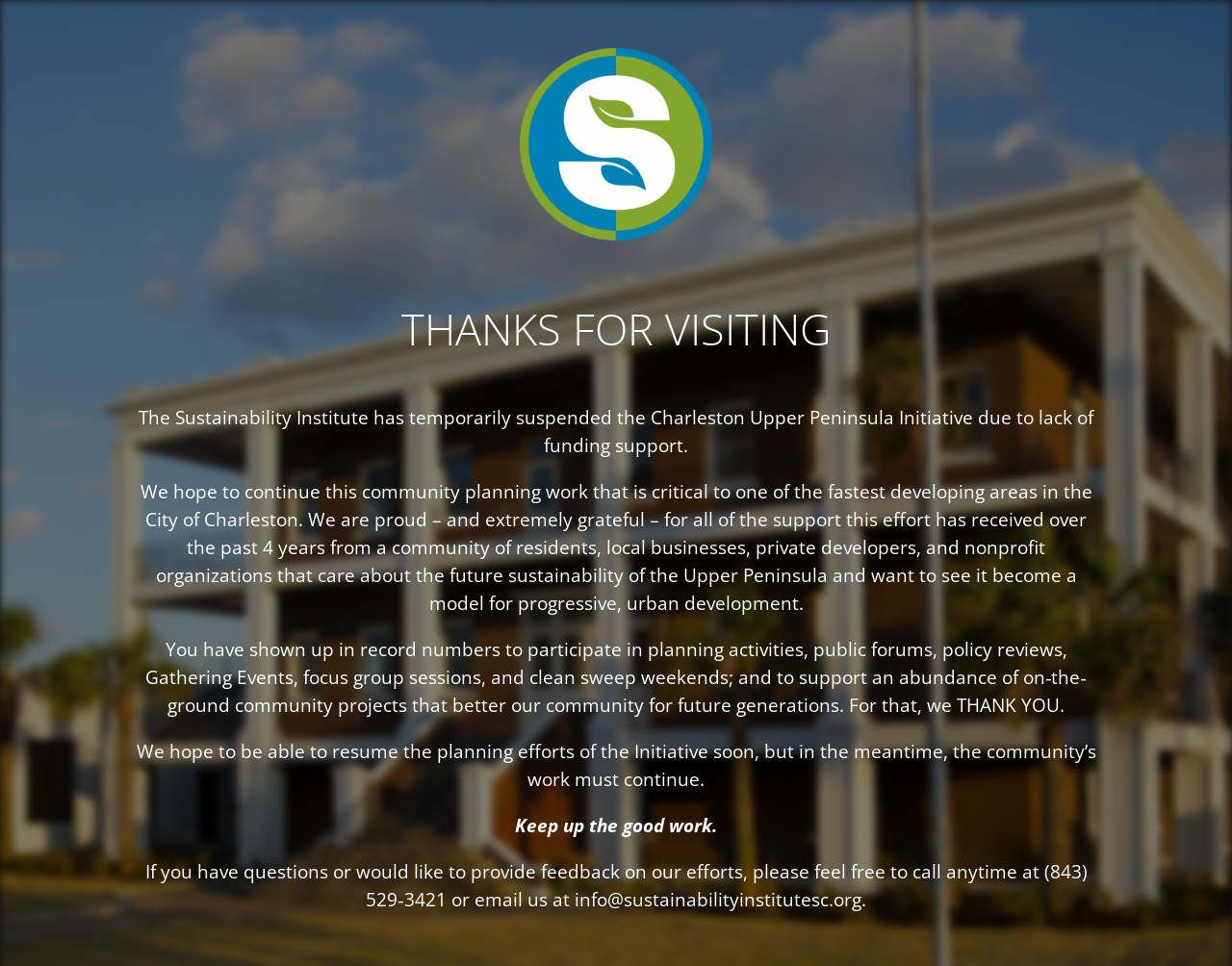What is the tone of the message on the webpage?
Using the visual information, respond with a single word or phrase.

Grateful